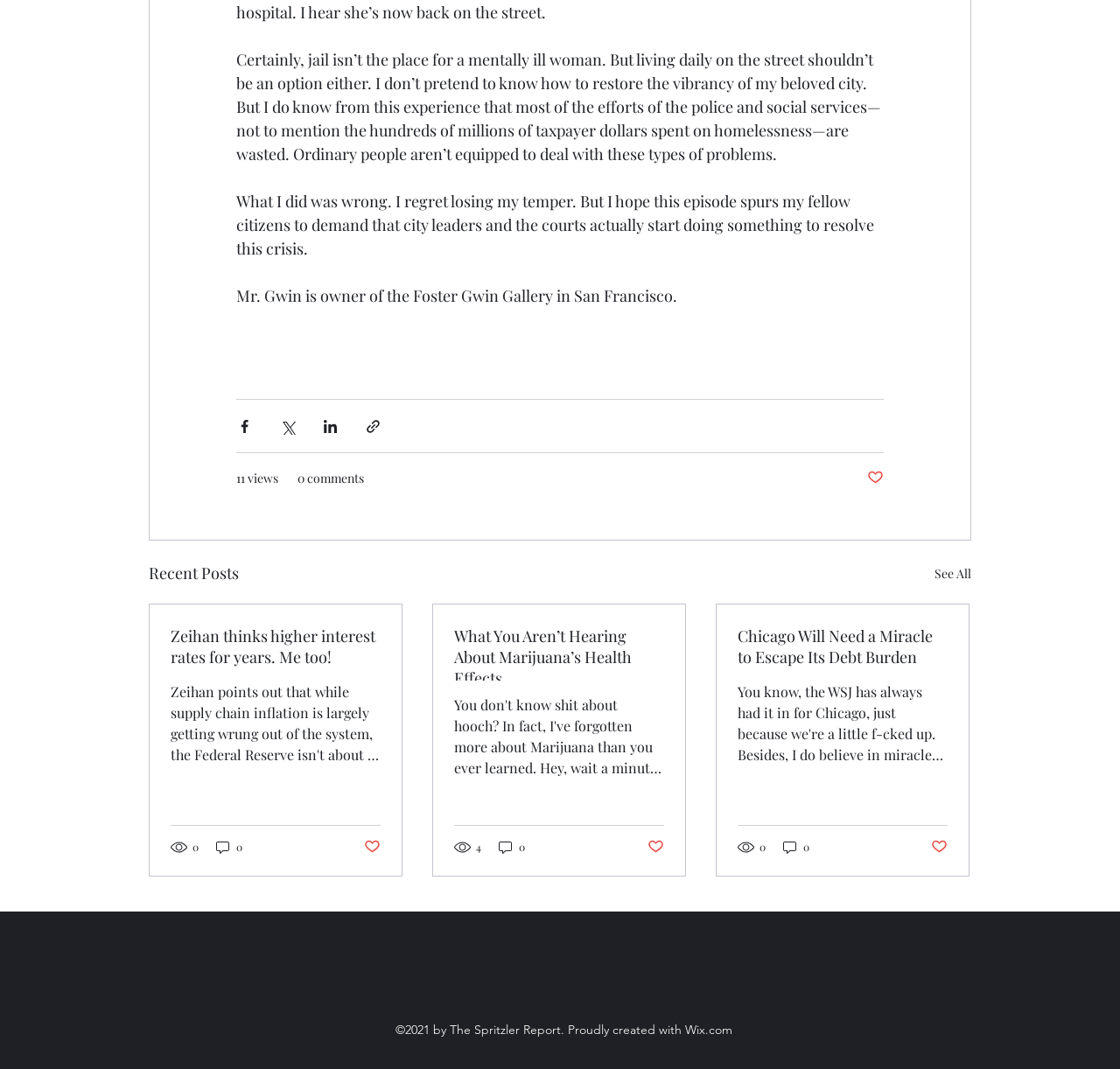Determine the bounding box coordinates of the clickable element necessary to fulfill the instruction: "Follow The Spritzler Report on LinkedIn". Provide the coordinates as four float numbers within the 0 to 1 range, i.e., [left, top, right, bottom].

[0.516, 0.902, 0.531, 0.918]